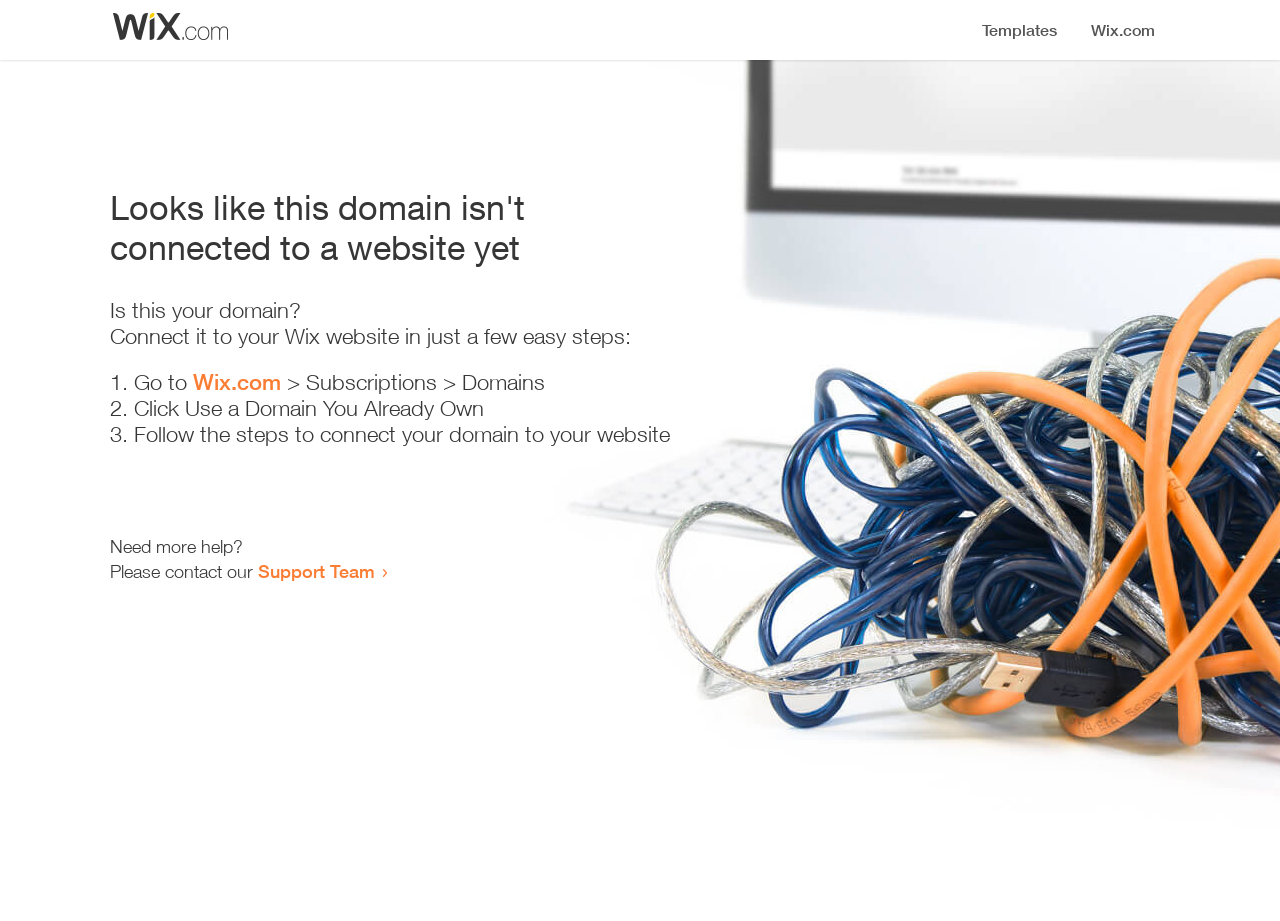Give a one-word or short phrase answer to this question: 
How many steps are required to connect the domain to a website?

3